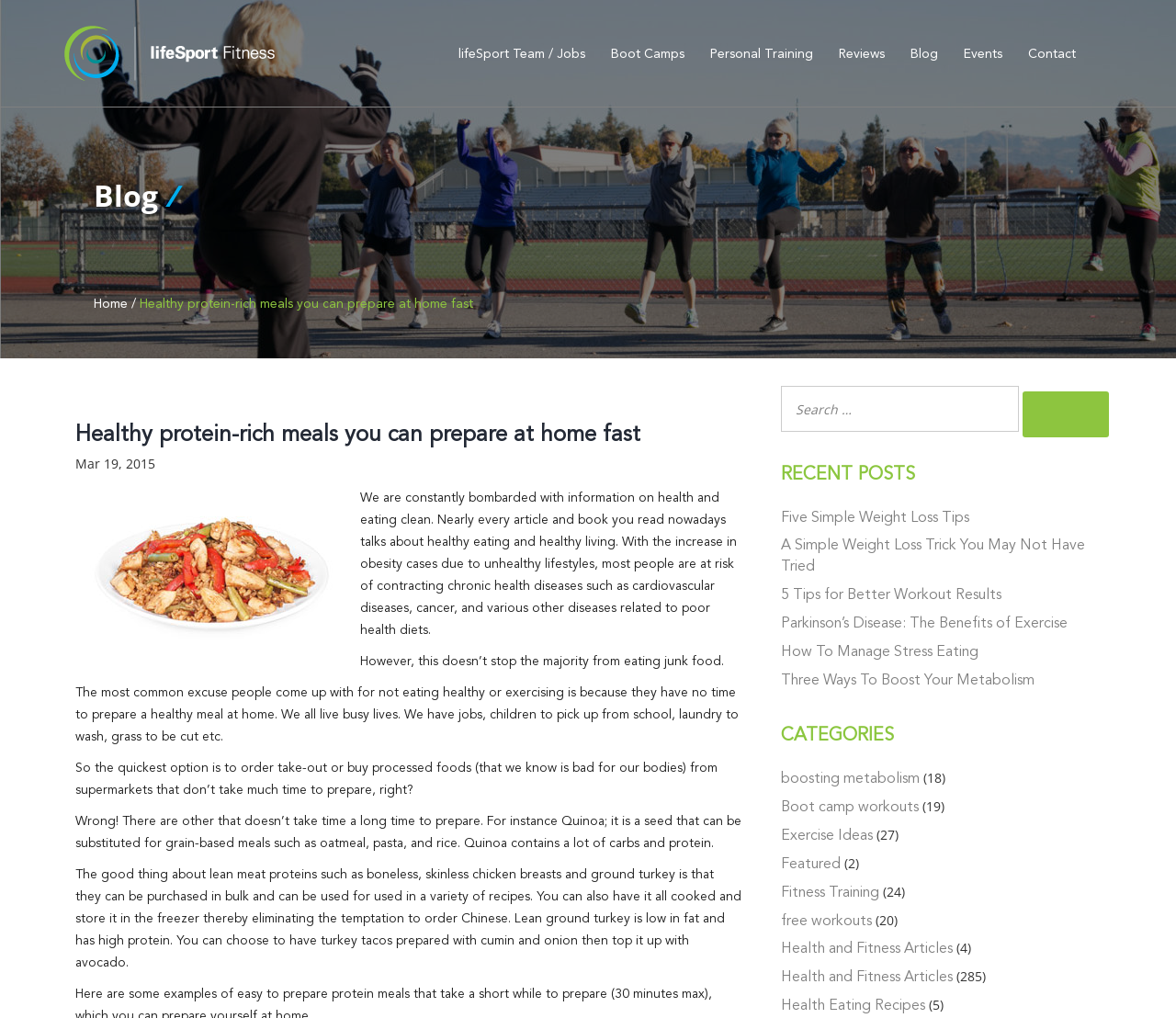Kindly determine the bounding box coordinates for the area that needs to be clicked to execute this instruction: "View the 'Five Simple Weight Loss Tips' post".

[0.664, 0.501, 0.824, 0.516]